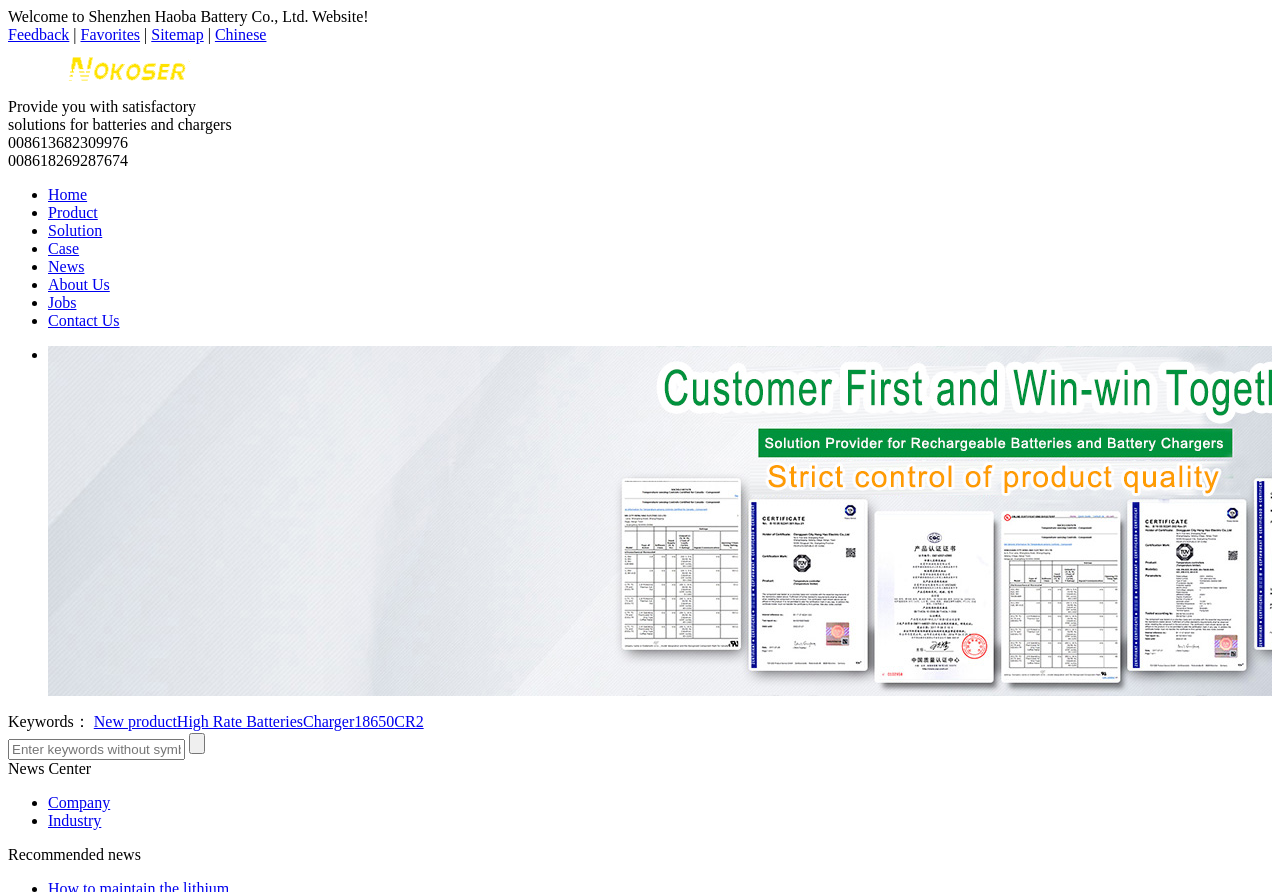Explain in detail what is displayed on the webpage.

The webpage is about Shenzhen Haoba Battery Co., Ltd., a company that provides solutions for batteries and chargers. At the top left corner, there is a logo of the company, accompanied by a welcome message and several links to other pages, including "Feedback", "Favorites", "Sitemap", and "Chinese". 

Below the logo, there are two paragraphs of text, one providing a brief introduction to the company and the other listing two phone numbers. 

On the left side of the page, there is a navigation menu with links to various sections, including "Home", "Product", "Solution", "Case", "News", "About Us", "Jobs", and "Contact Us". Each link is preceded by a bullet point.

In the middle of the page, there is a section titled "News Center" with a list of news articles, including "Company" and "Industry" news. 

At the bottom of the page, there is a search bar with a button and a prompt to enter keywords without symbols. Below the search bar, there is a list of keywords, including "New product", "High Rate Batteries", "Charger", "18650", and "CR2". 

Finally, there is a section titled "Recommended news" at the very bottom of the page.